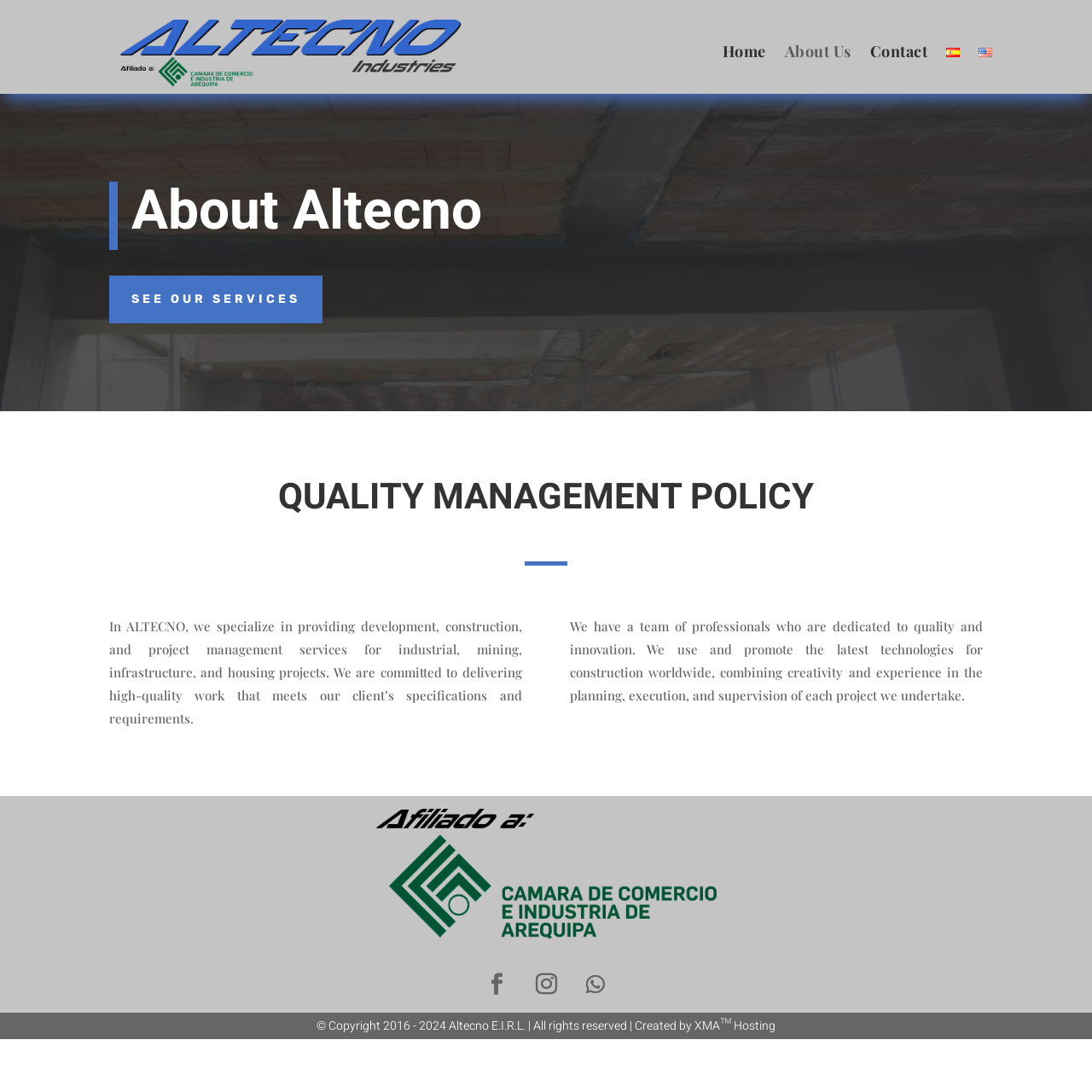Pinpoint the bounding box coordinates of the clickable element to carry out the following instruction: "go to home page."

[0.661, 0.014, 0.701, 0.08]